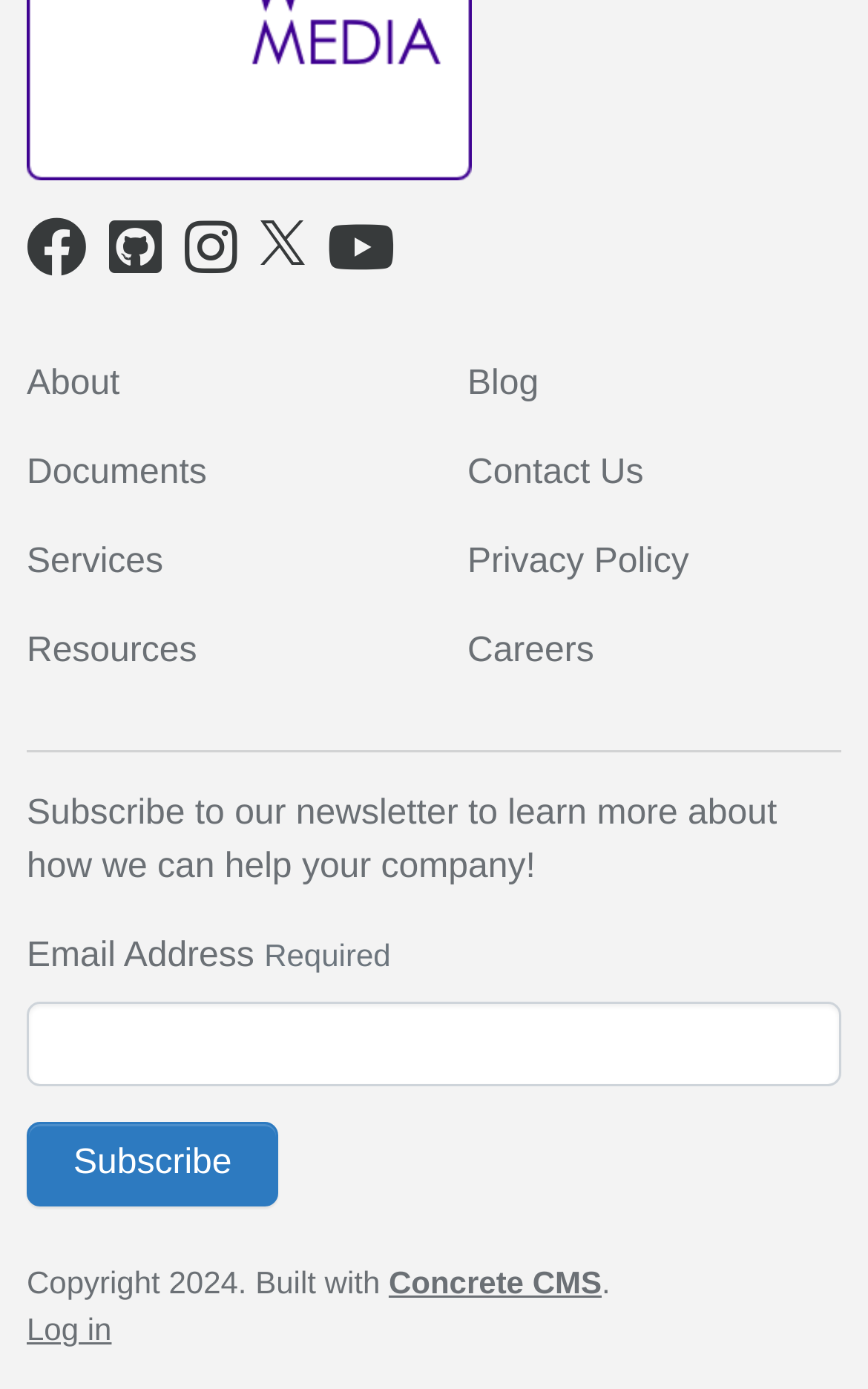Identify the bounding box for the UI element described as: "Privacy Policy". Ensure the coordinates are four float numbers between 0 and 1, formatted as [left, top, right, bottom].

[0.538, 0.391, 0.794, 0.418]